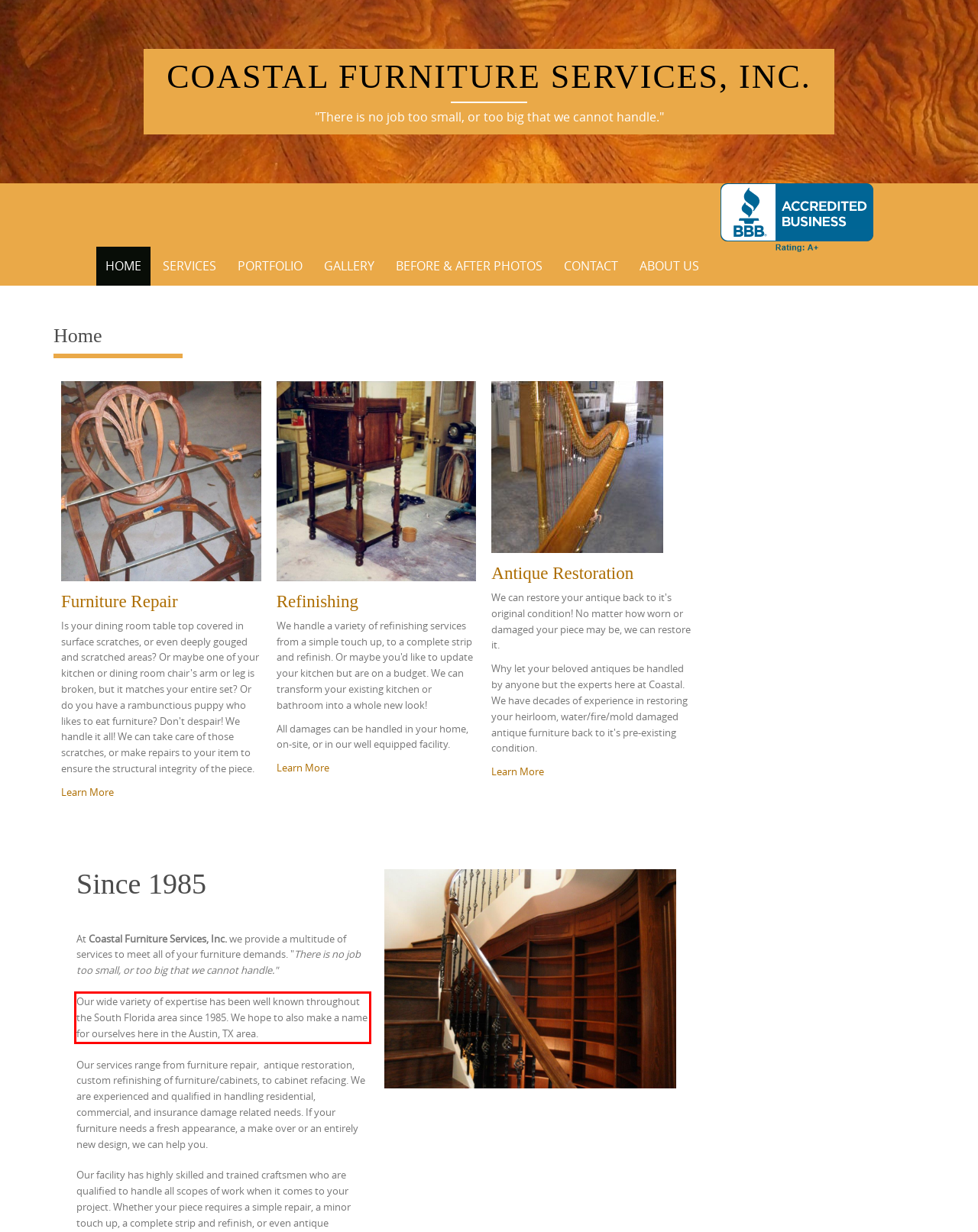Identify and extract the text within the red rectangle in the screenshot of the webpage.

Our wide variety of expertise has been well known throughout the South Florida area since 1985. We hope to also make a name for ourselves here in the Austin, TX area.